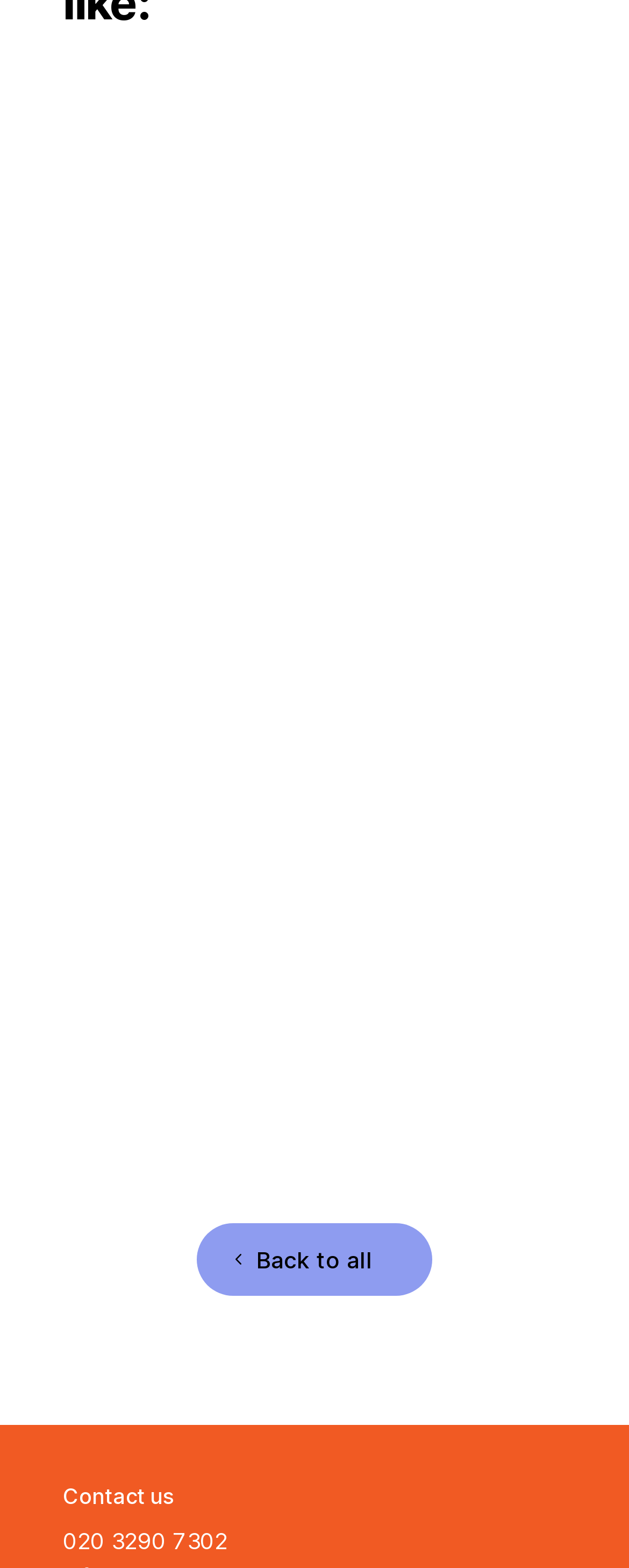Answer briefly with one word or phrase:
What is the title of the first article?

Why your business needs a finance health check